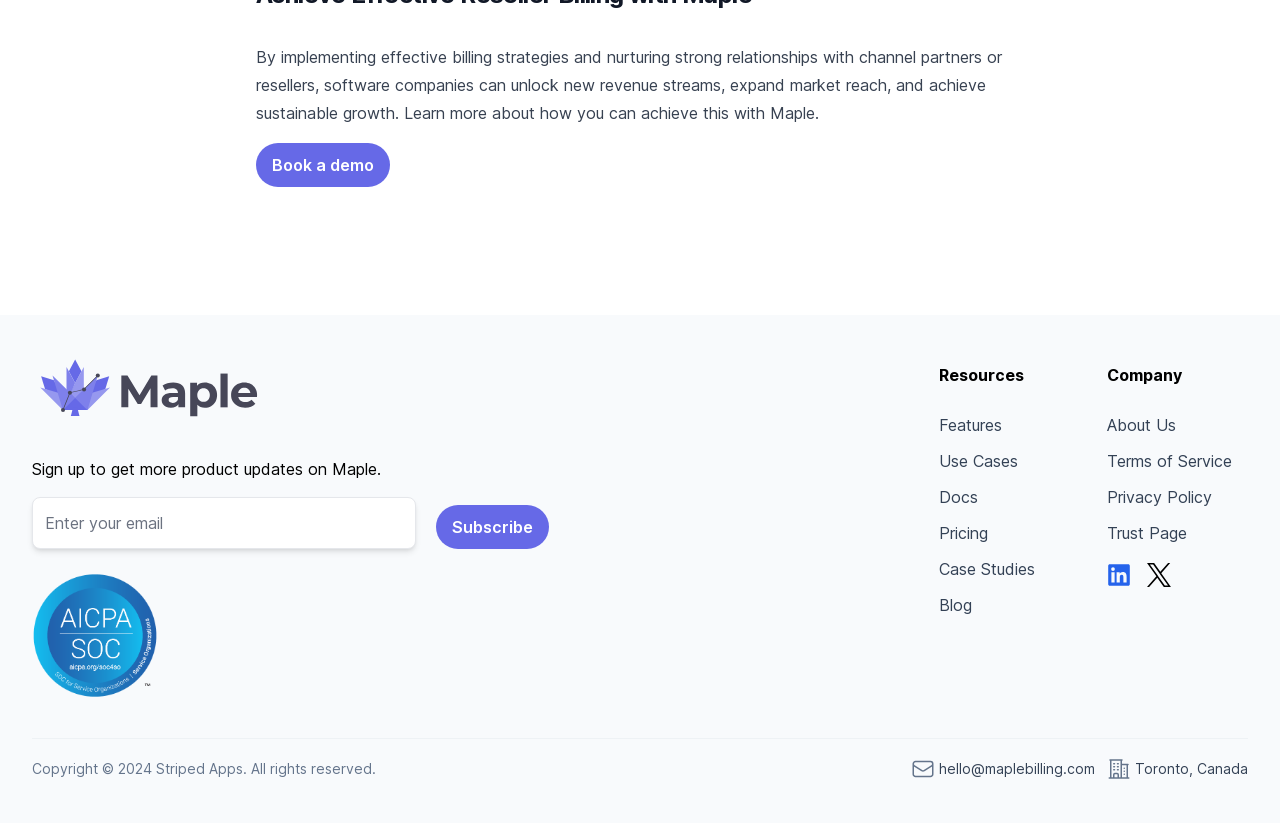Determine the bounding box coordinates of the clickable element to complete this instruction: "go to Marco Panzetti's homepage". Provide the coordinates in the format of four float numbers between 0 and 1, [left, top, right, bottom].

None